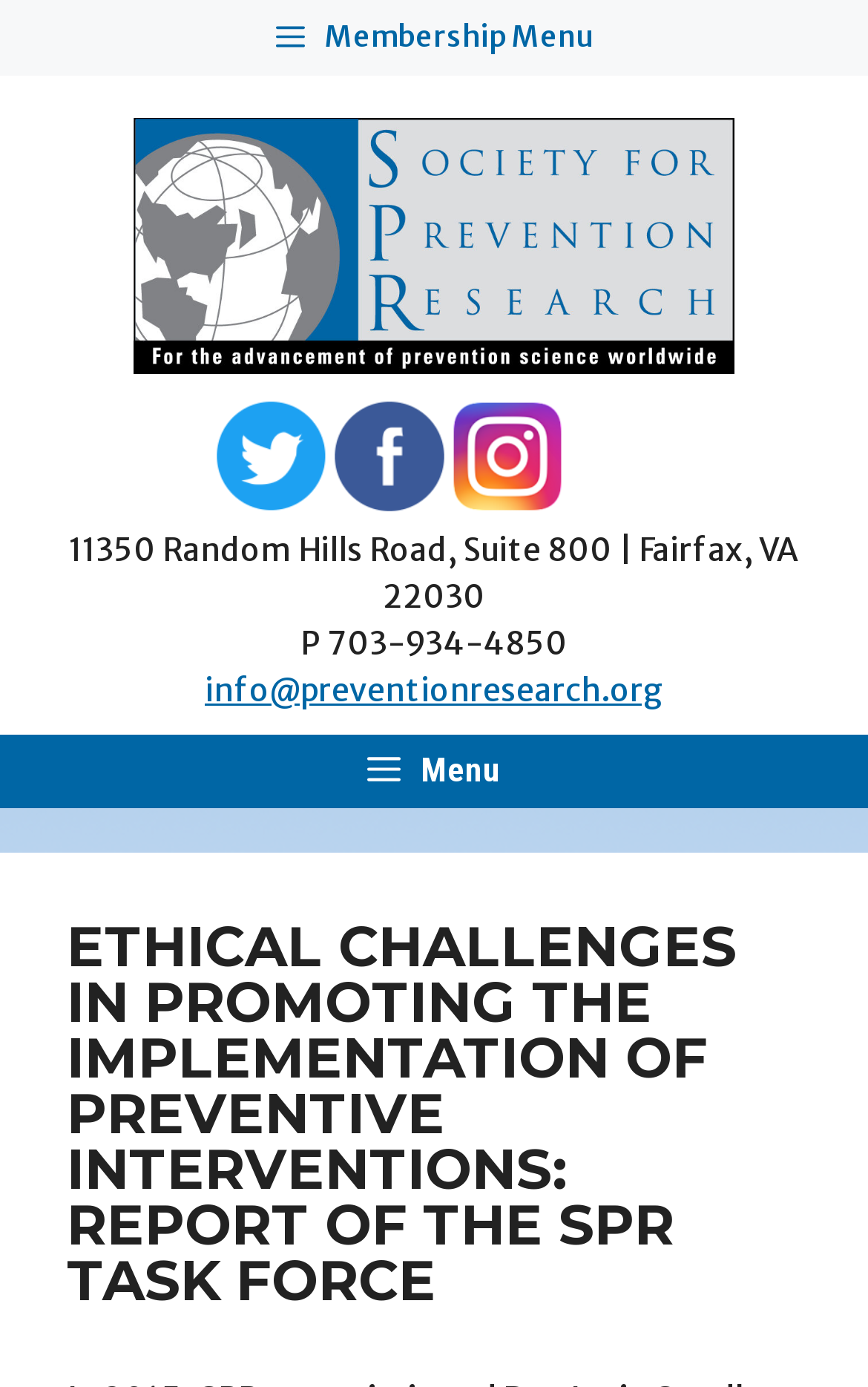Find and provide the bounding box coordinates for the UI element described here: "Terms & Conditions". The coordinates should be given as four float numbers between 0 and 1: [left, top, right, bottom].

None